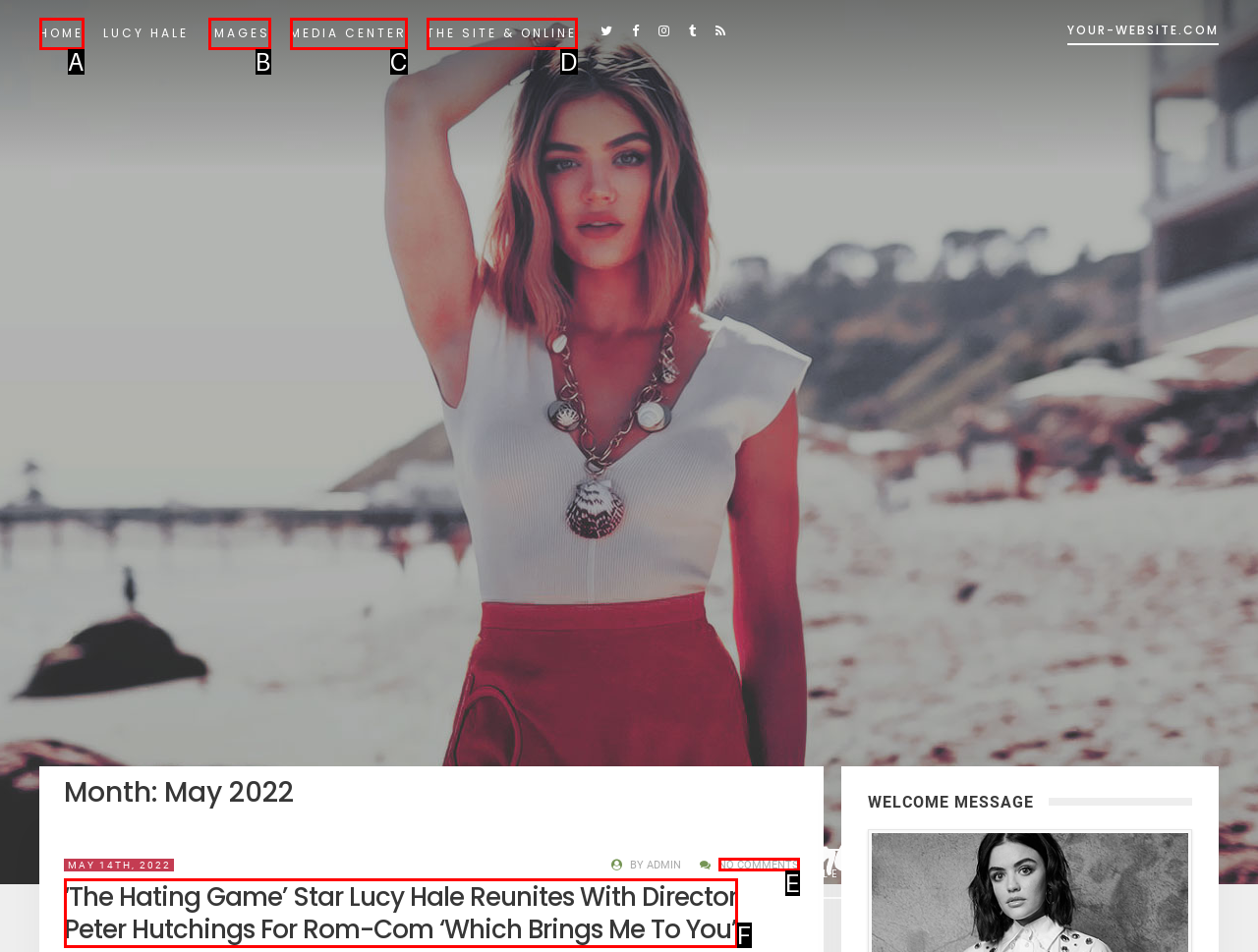Find the option that matches this description: Images
Provide the matching option's letter directly.

B